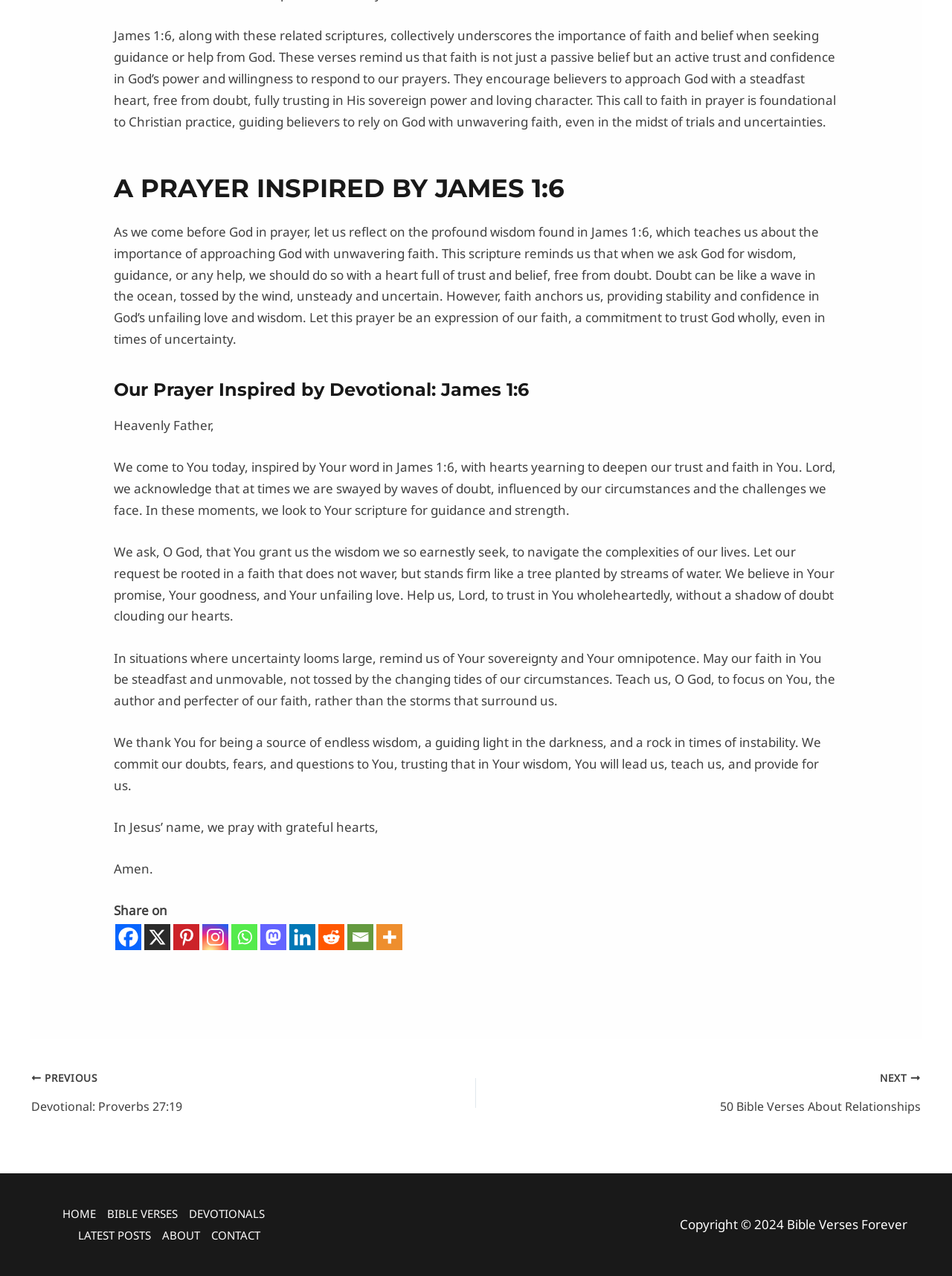Identify the bounding box coordinates for the element that needs to be clicked to fulfill this instruction: "Go to next 50 Bible Verses About Relationships". Provide the coordinates in the format of four float numbers between 0 and 1: [left, top, right, bottom].

[0.592, 0.835, 0.967, 0.856]